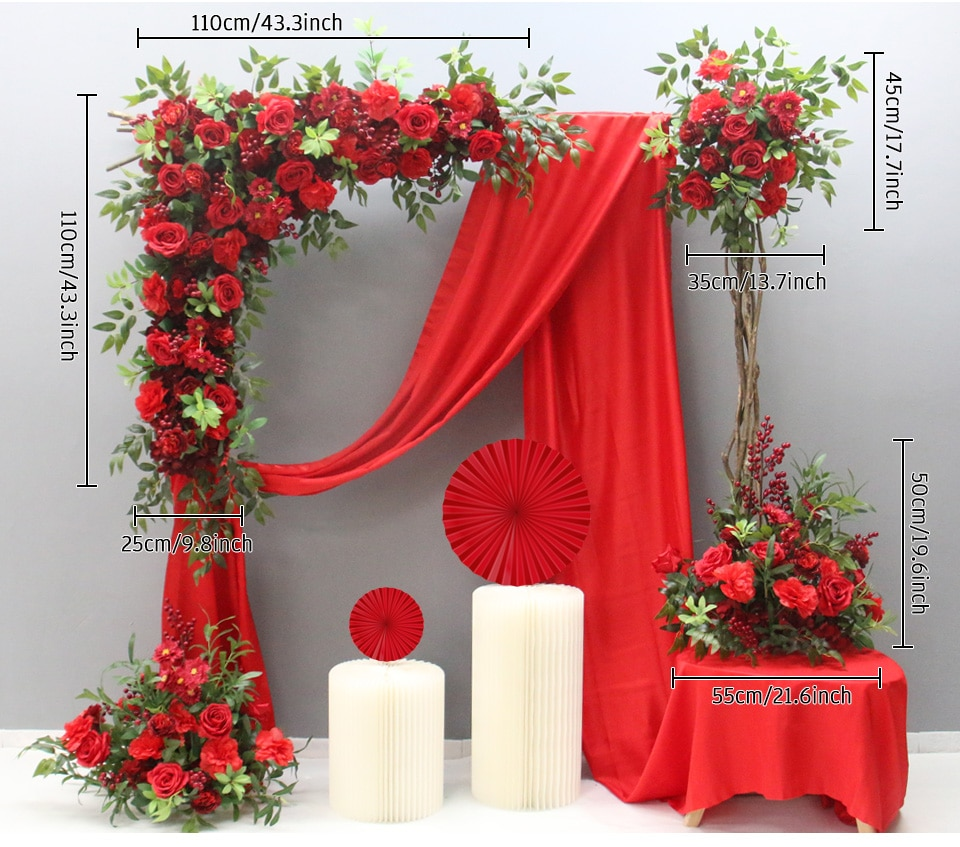What is the purpose of the artificial flower arrangement?
Give a detailed and exhaustive answer to the question.

According to the caption, the artificial flower arrangement is perfect for weddings, parties, or photo backdrops, suggesting that it is designed to create a visually stunning experience for various events.